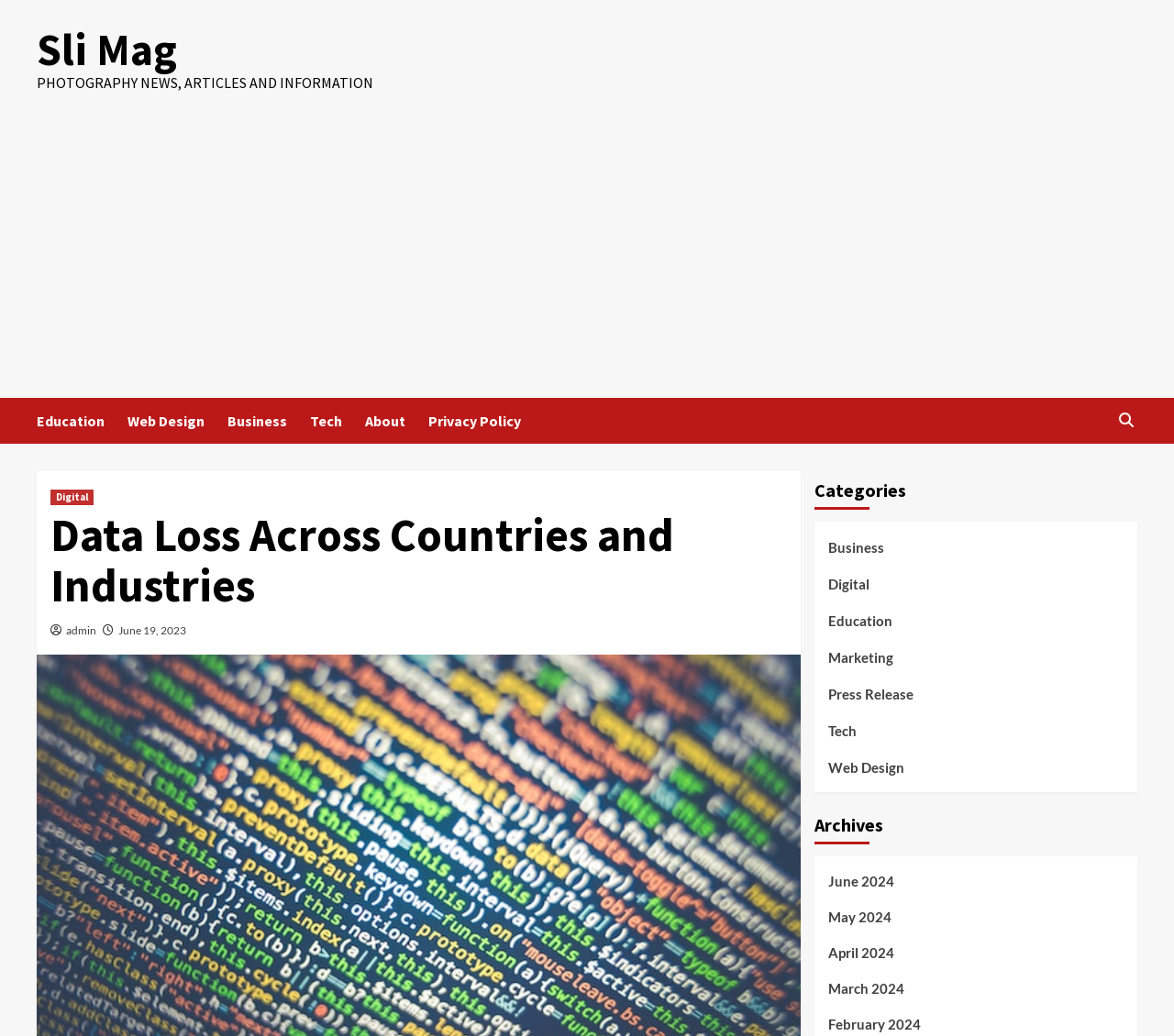Answer the question using only one word or a concise phrase: What is the date of the article 'Data Loss Across Countries and Industries'?

June 19, 2023